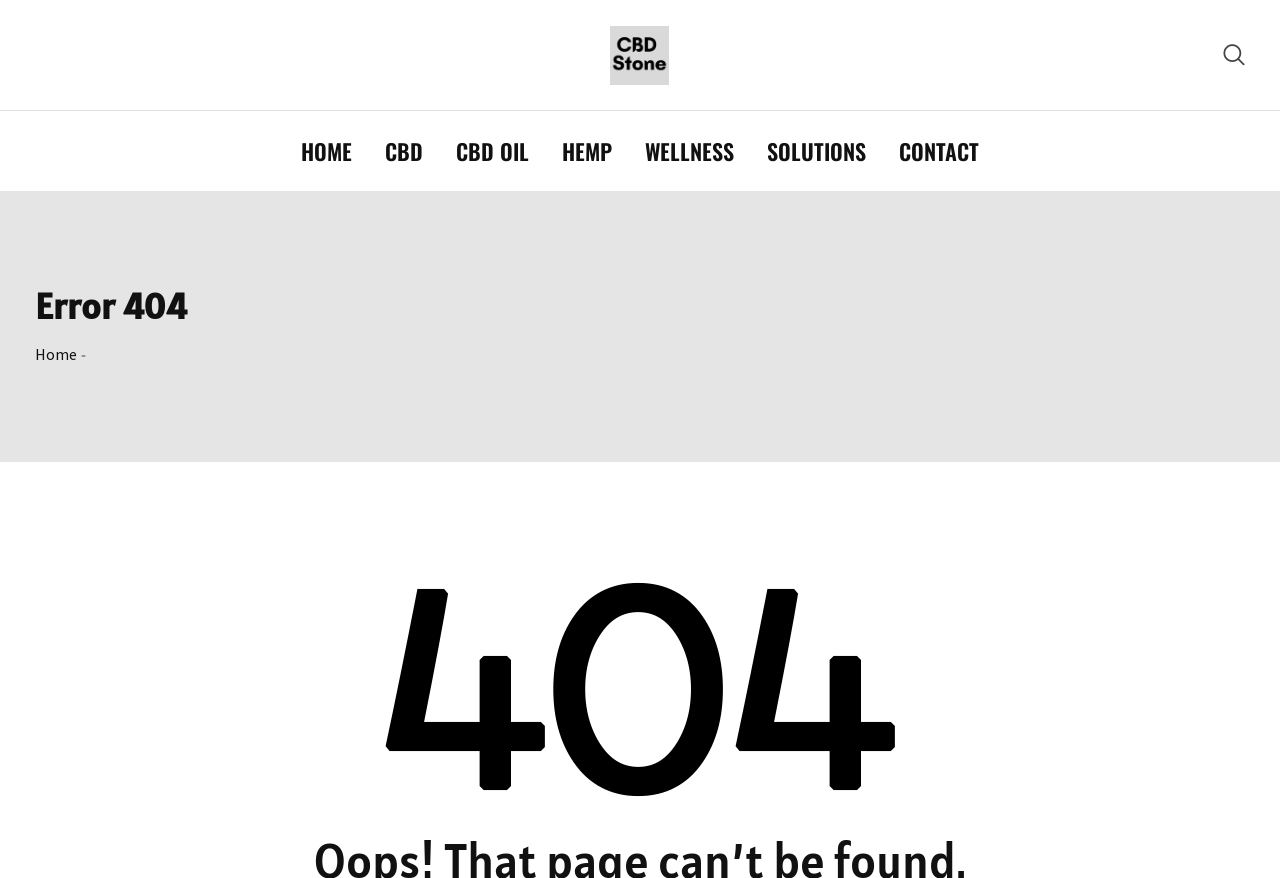Highlight the bounding box of the UI element that corresponds to this description: "Solutions".

[0.588, 0.126, 0.688, 0.218]